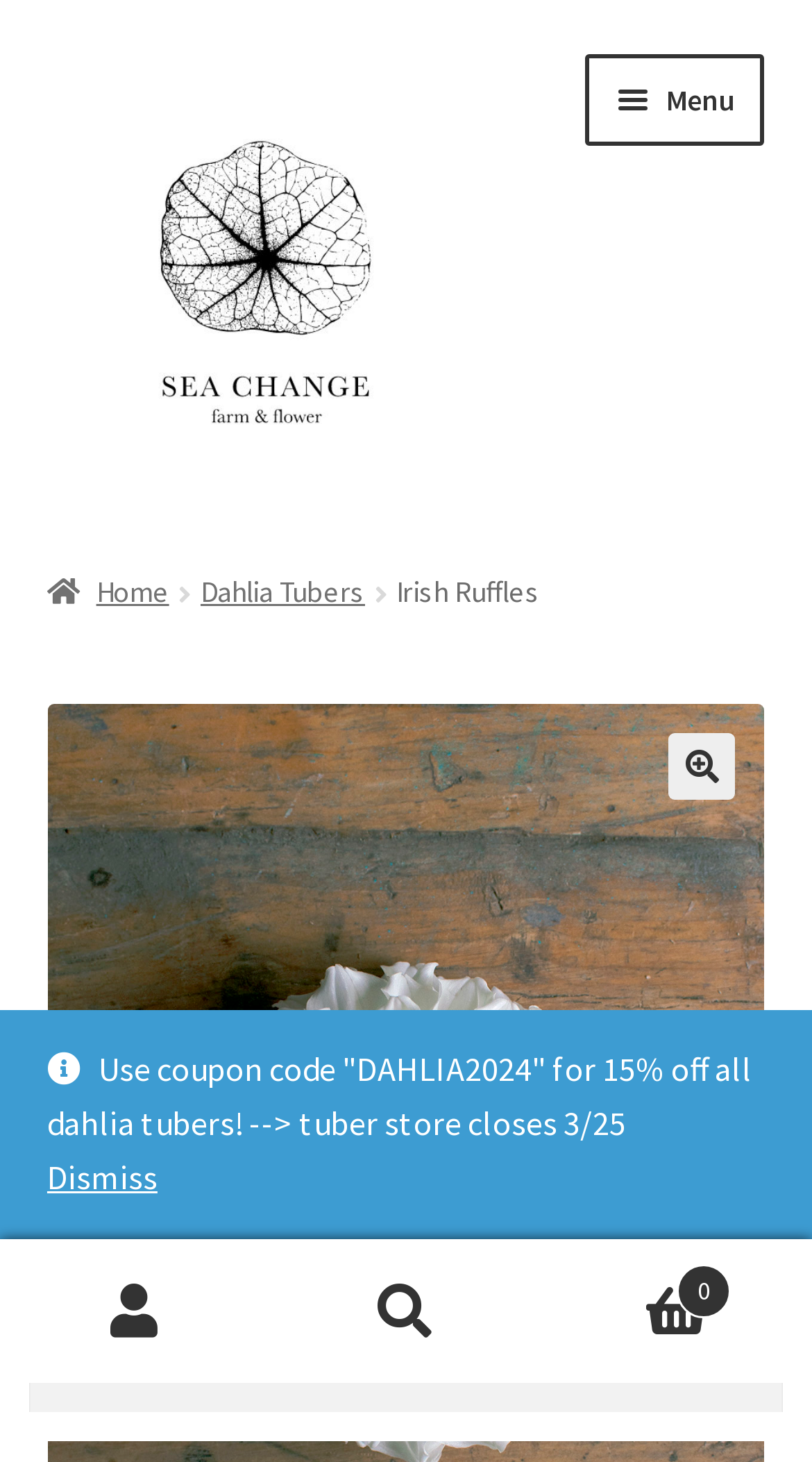Please identify the bounding box coordinates of the element that needs to be clicked to execute the following command: "Search for something". Provide the bounding box using four float numbers between 0 and 1, formatted as [left, top, right, bottom].

[0.036, 0.9, 0.964, 0.966]